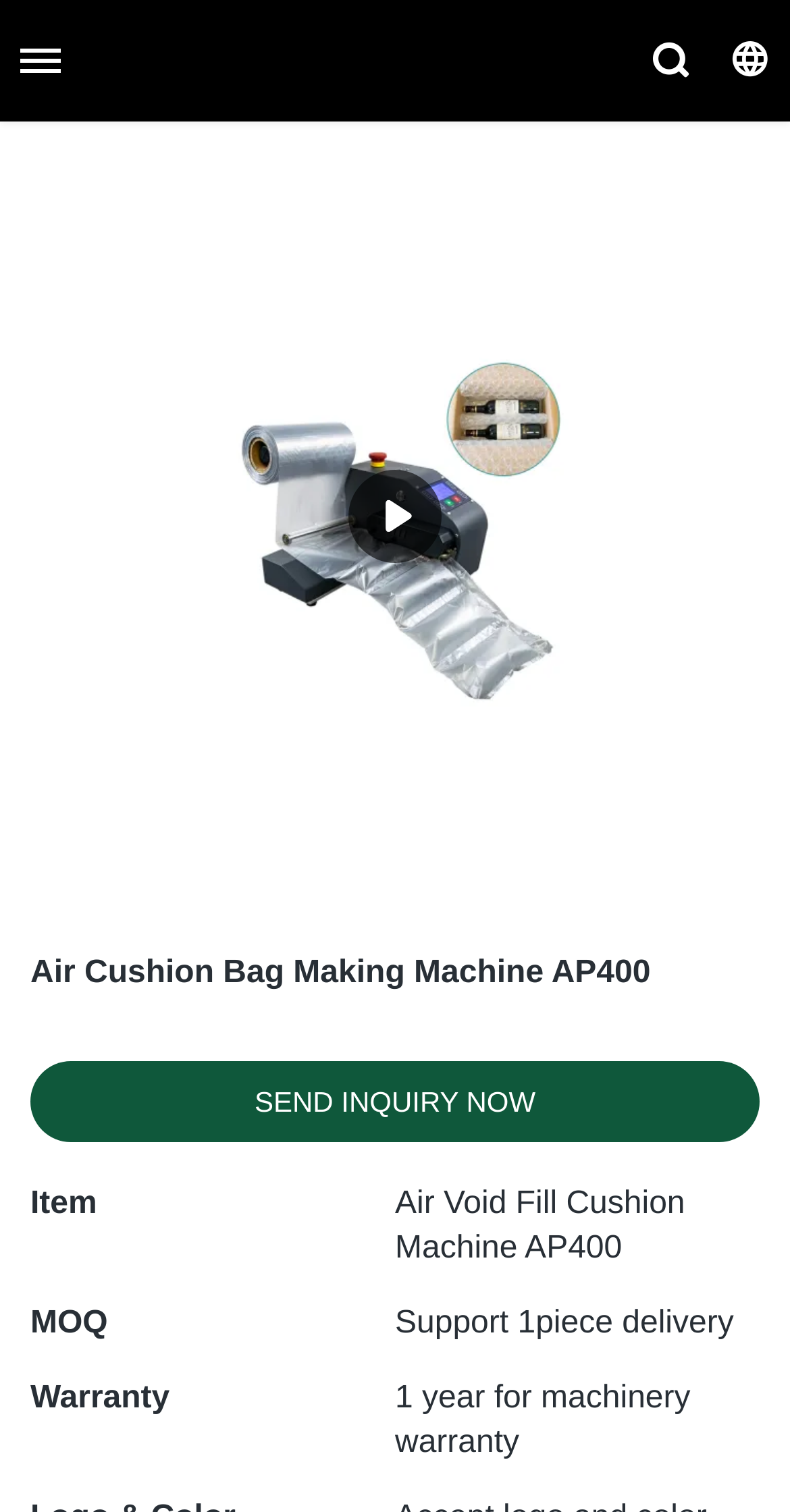Please analyze the image and provide a thorough answer to the question:
What is the minimum order quantity?

The minimum order quantity can be found in the StaticText element, which says 'MOQ' and 'Support 1piece delivery'. This indicates that the minimum order quantity is 1 piece.